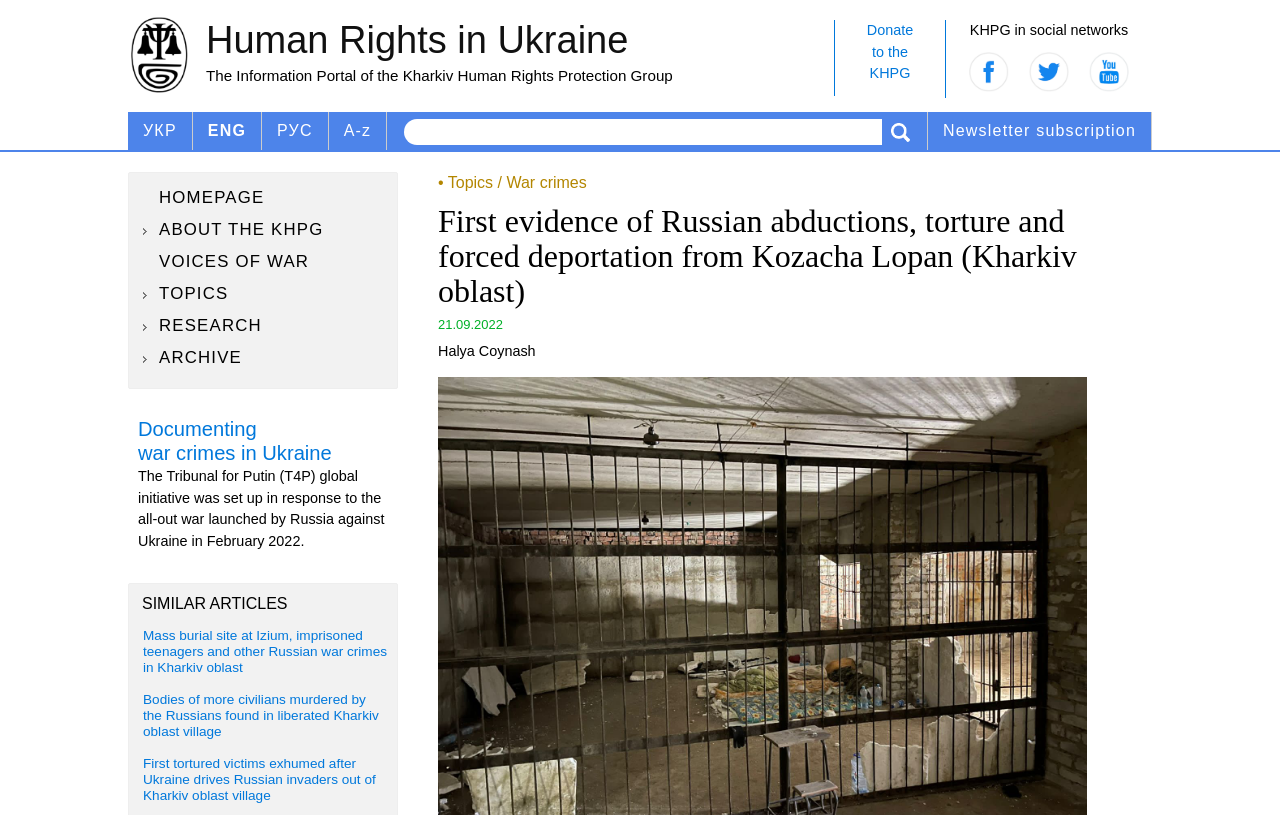Locate the bounding box coordinates of the area to click to fulfill this instruction: "Visit the Facebook page". The bounding box should be presented as four float numbers between 0 and 1, in the order [left, top, right, bottom].

[0.751, 0.096, 0.795, 0.116]